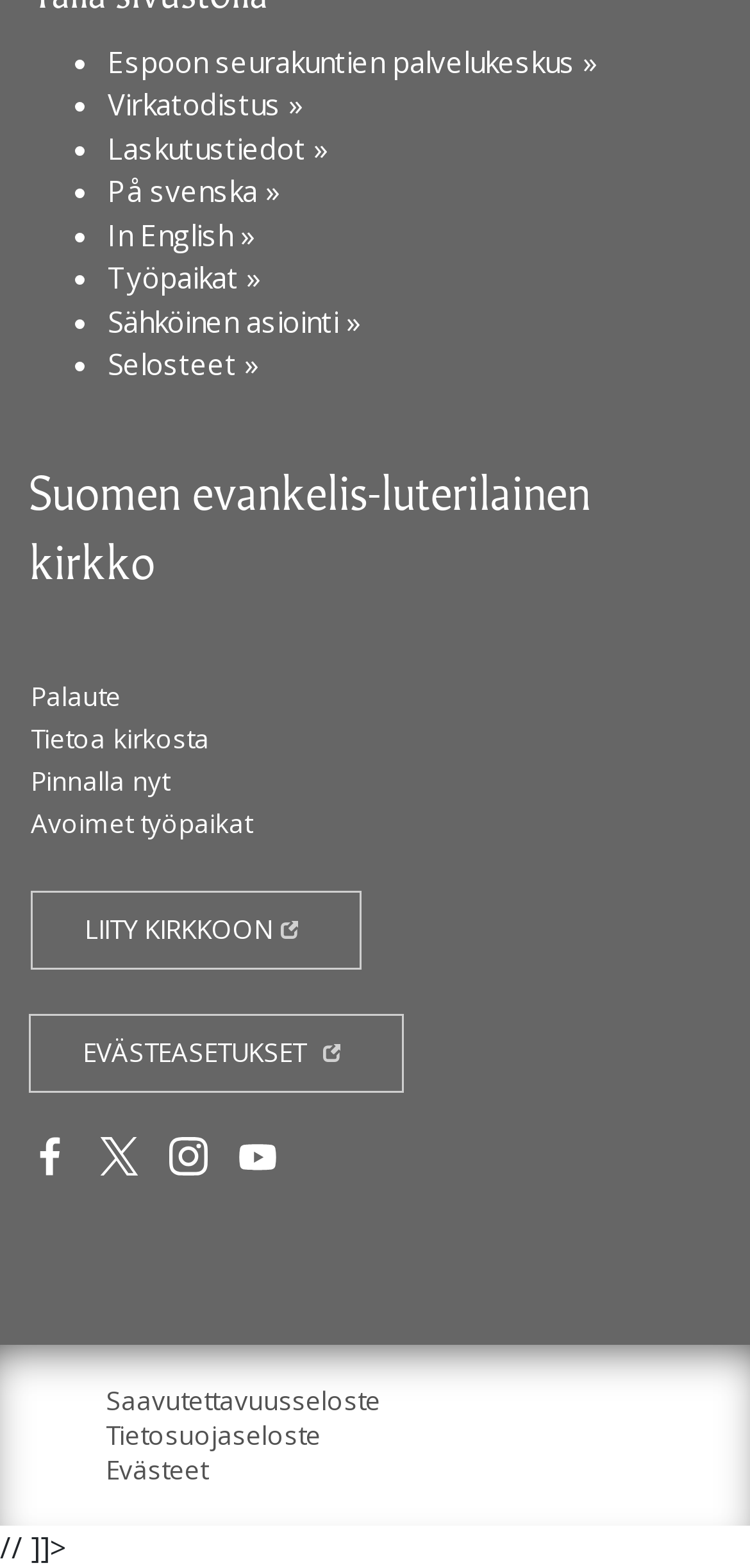Using the provided element description, identify the bounding box coordinates as (top-left x, top-left y, bottom-right x, bottom-right y). Ensure all values are between 0 and 1. Description: Laskutustiedot »

[0.144, 0.082, 0.438, 0.106]